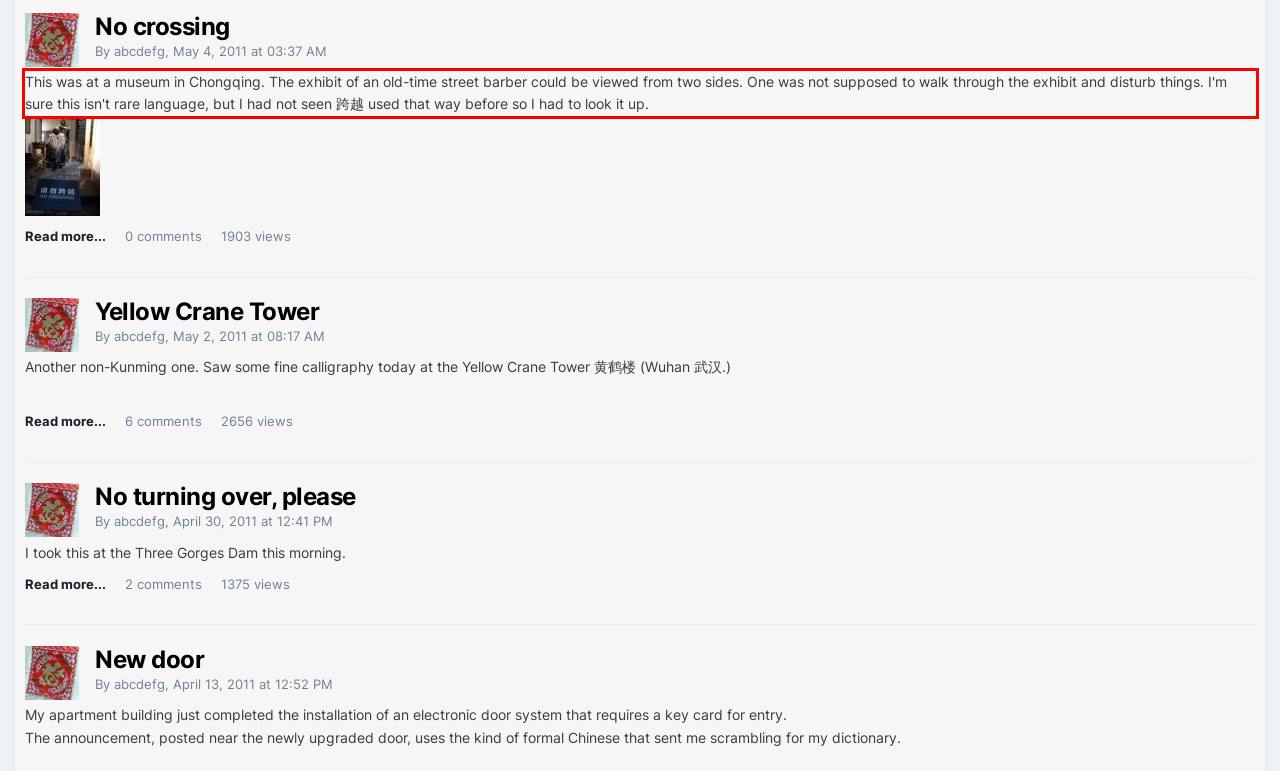Examine the screenshot of the webpage, locate the red bounding box, and perform OCR to extract the text contained within it.

This was at a museum in Chongqing. The exhibit of an old-time street barber could be viewed from two sides. One was not supposed to walk through the exhibit and disturb things. I'm sure this isn't rare language, but I had not seen 跨越 used that way before so I had to look it up.